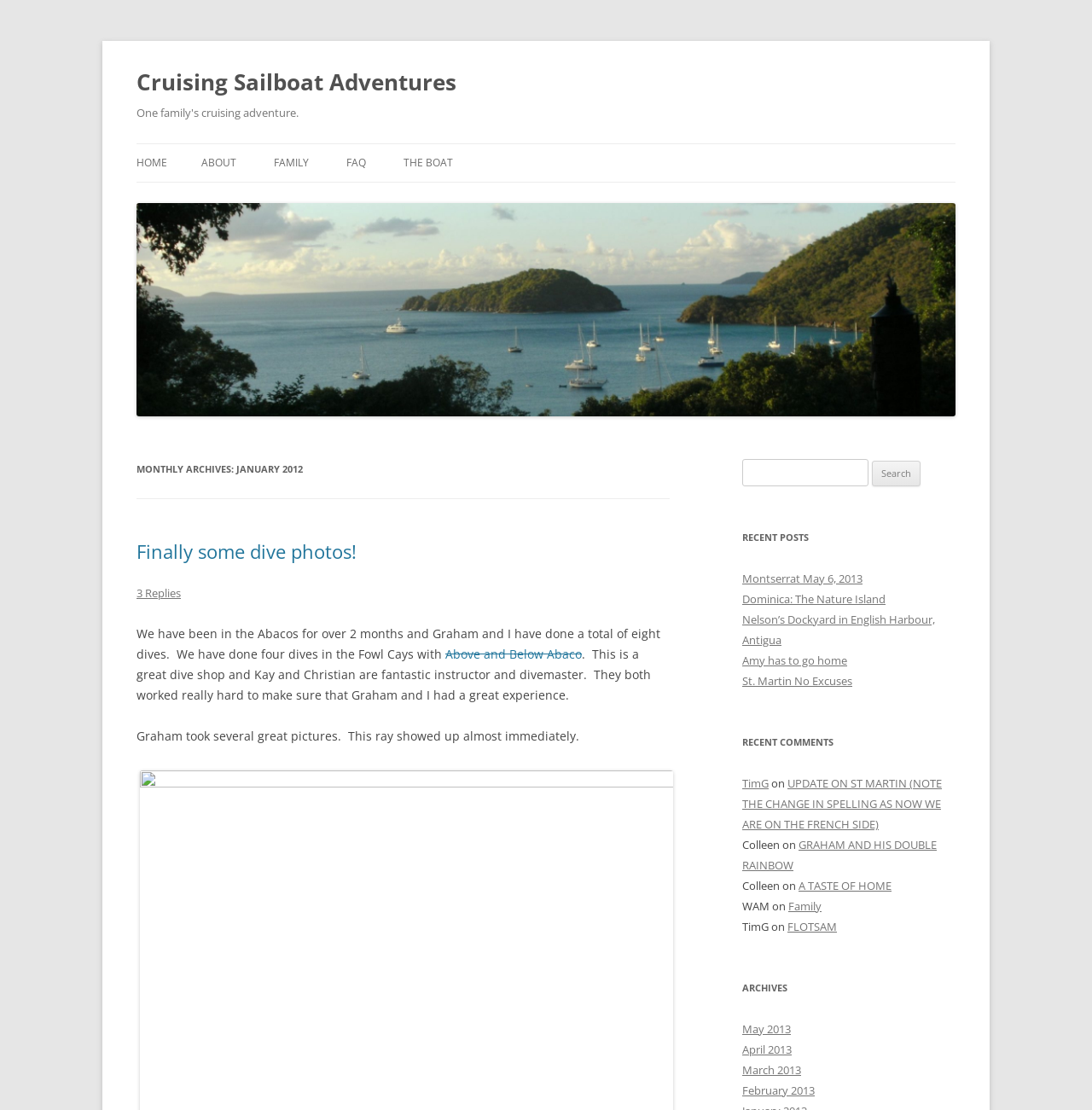Can you identify the bounding box coordinates of the clickable region needed to carry out this instruction: 'Check the 'RECENT POSTS' section'? The coordinates should be four float numbers within the range of 0 to 1, stated as [left, top, right, bottom].

[0.68, 0.475, 0.875, 0.493]